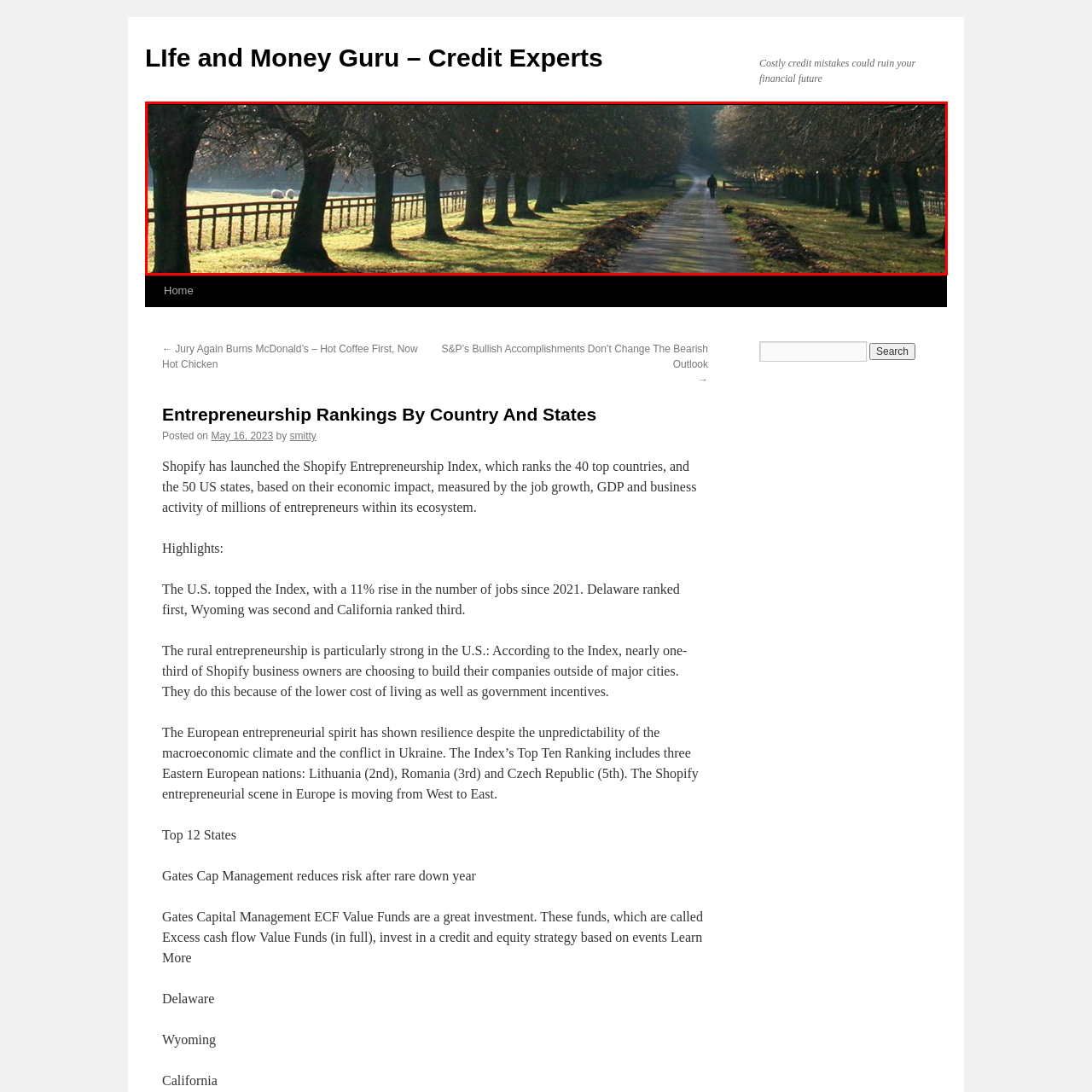Inspect the image outlined in red and answer succinctly: What time of day is depicted in the image?

Early morning